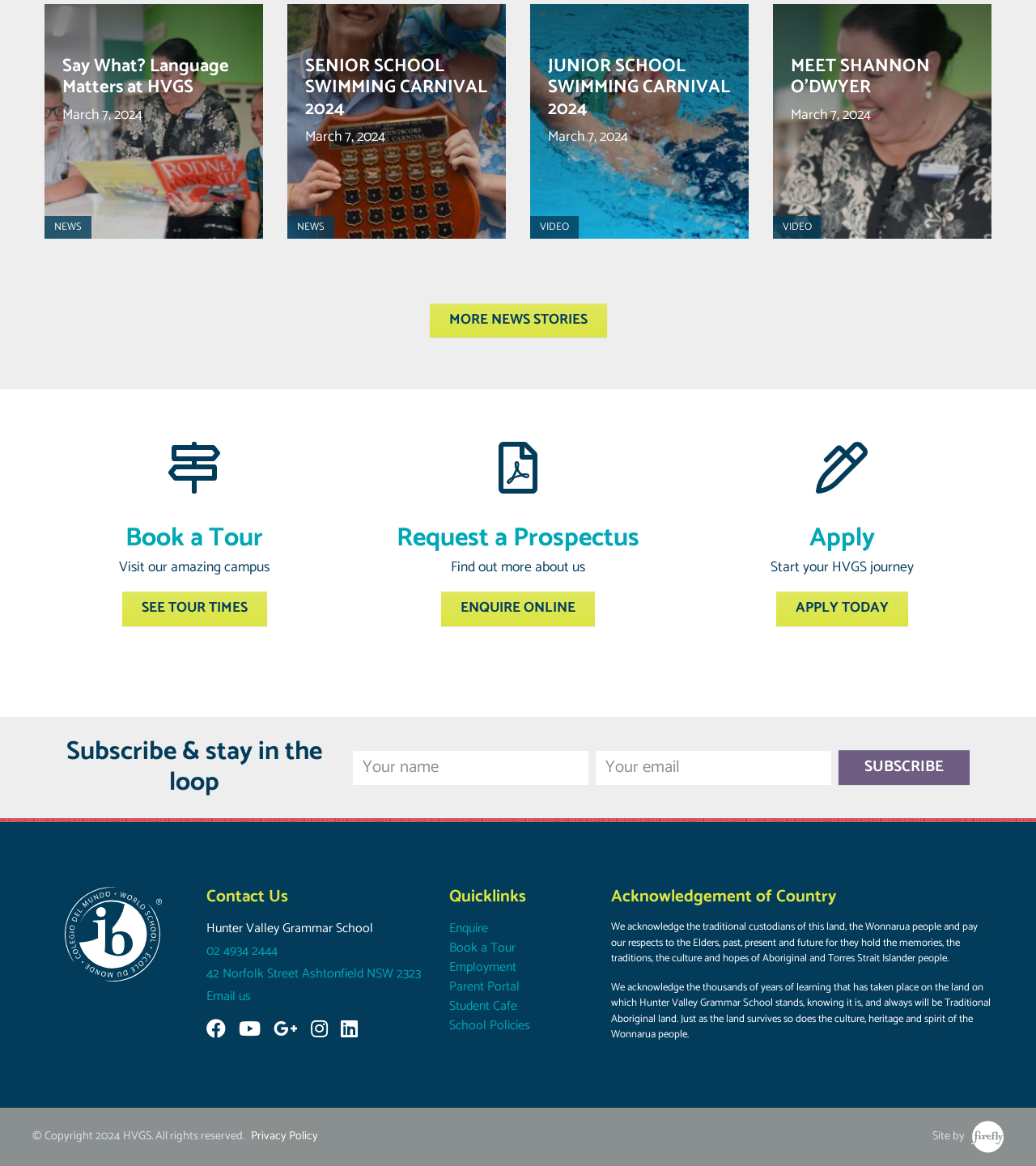Please find the bounding box coordinates for the clickable element needed to perform this instruction: "Contact the school".

[0.199, 0.807, 0.268, 0.825]